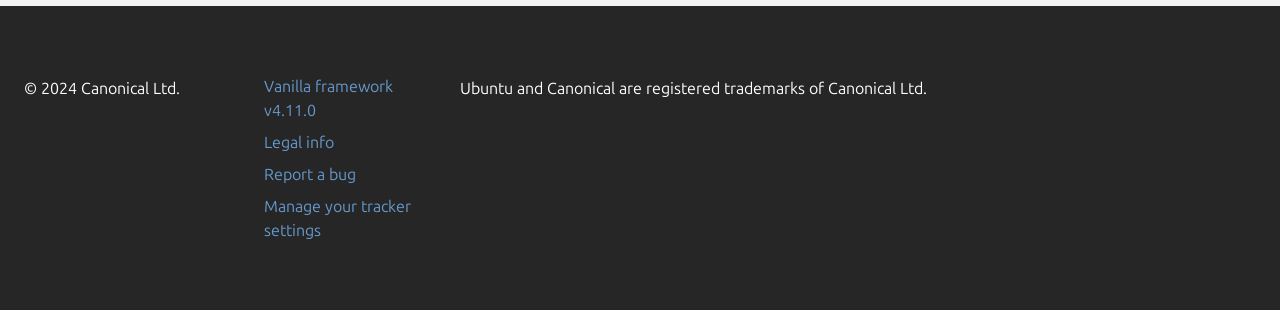What is the name of the registered trademark?
Please provide a single word or phrase as your answer based on the image.

Ubuntu and Canonical